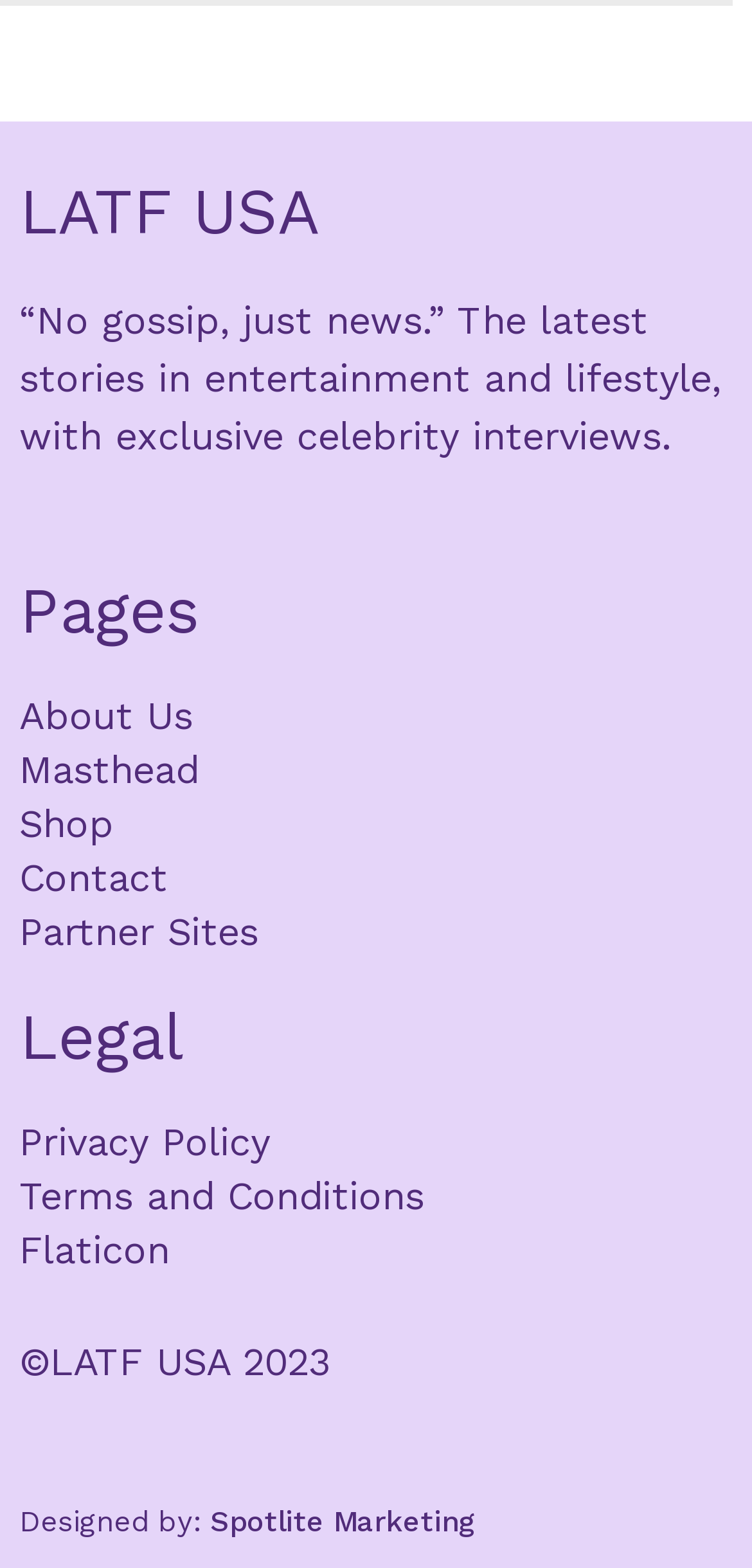Please specify the bounding box coordinates of the area that should be clicked to accomplish the following instruction: "go to About Us page". The coordinates should consist of four float numbers between 0 and 1, i.e., [left, top, right, bottom].

[0.026, 0.439, 0.344, 0.473]